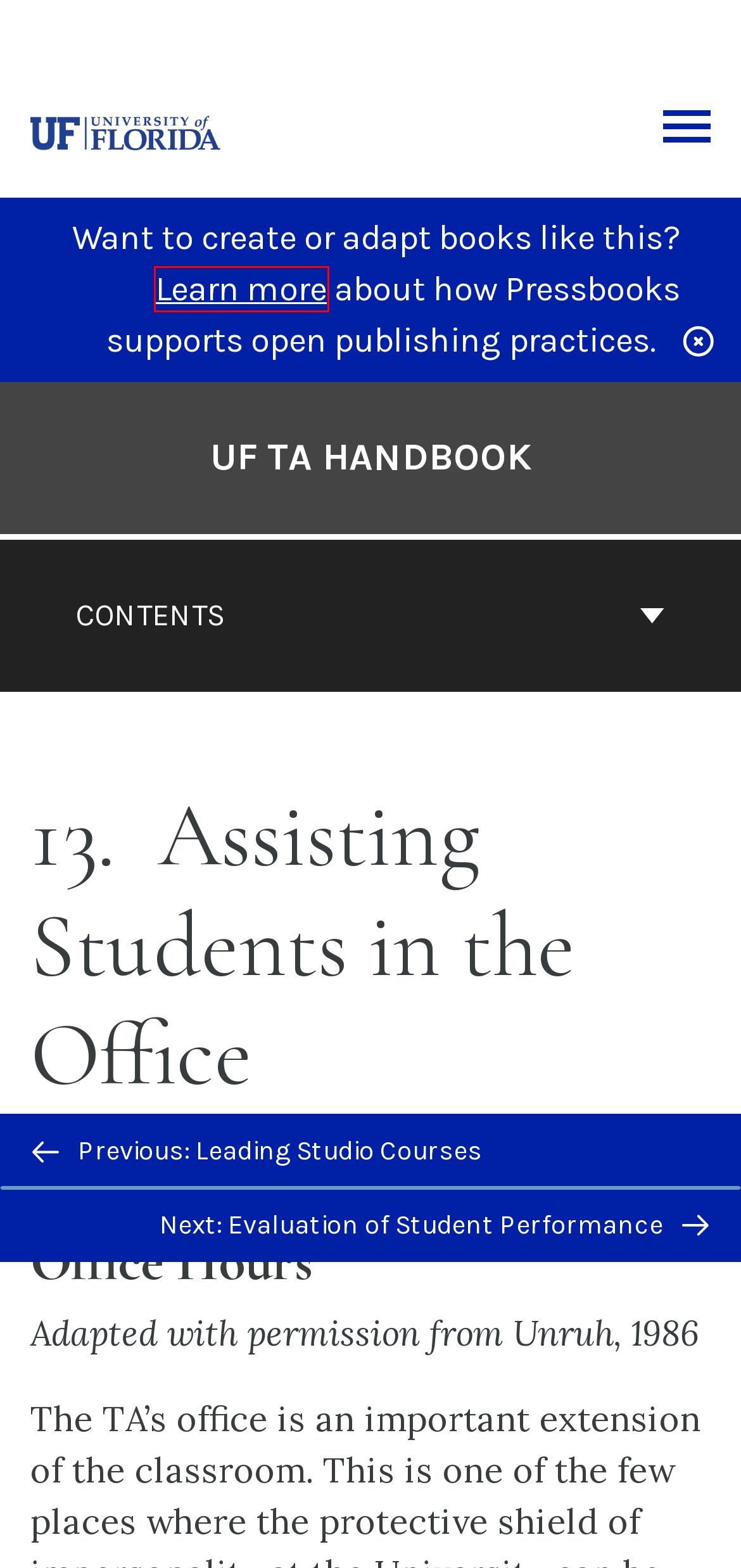Consider the screenshot of a webpage with a red bounding box around an element. Select the webpage description that best corresponds to the new page after clicking the element inside the red bounding box. Here are the candidates:
A. Evaluation of Student Performance – UF TA Handbook
B. Contact | Pressbooks
C. Adapt open textbooks with Pressbooks
D. Leading Studio Courses – UF TA Handbook
E. UF TA Handbook – Simple Book Publishing
F. Support guides | Pressbooks
G. University of Florida Pressbooks – OER Publishing
H. CC BY-NC 4.0 Deed | Attribution-NonCommercial 4.0 International
 | Creative Commons

C